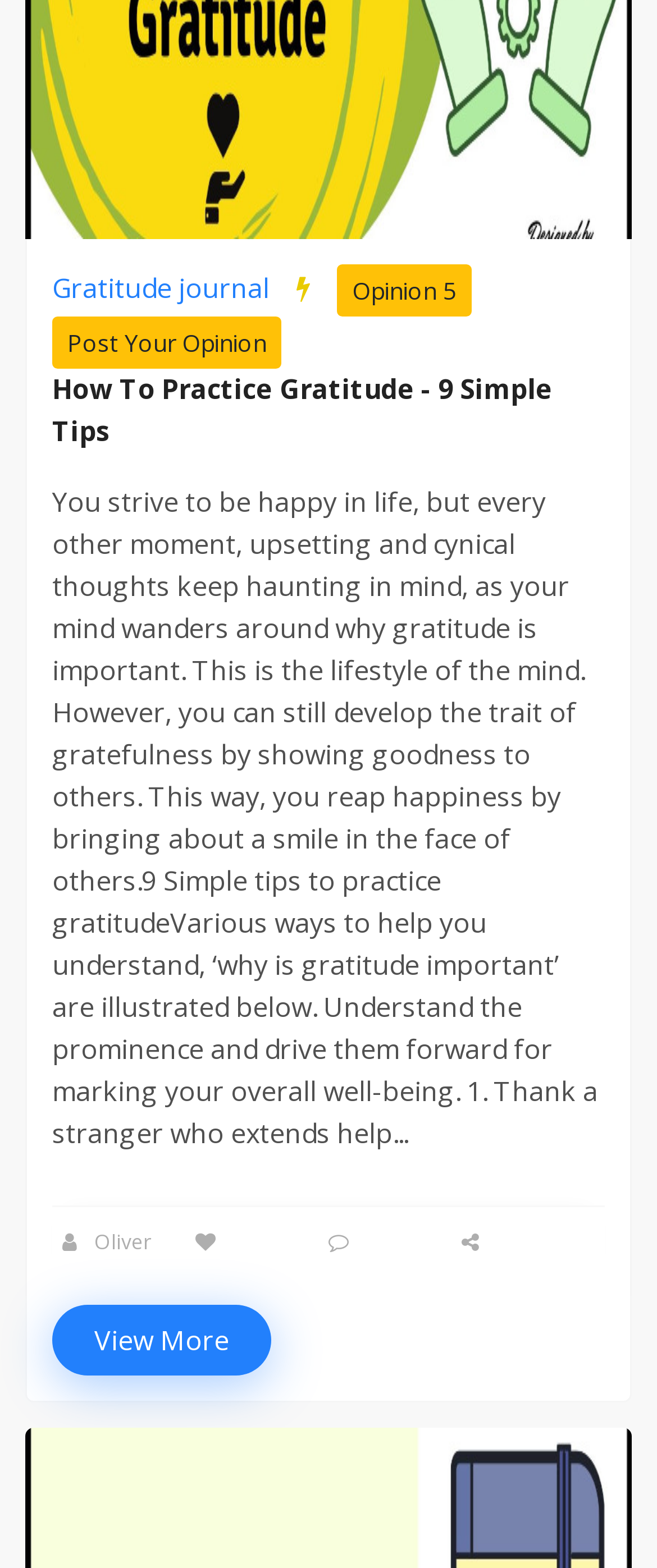Please identify the coordinates of the bounding box for the clickable region that will accomplish this instruction: "Read about 9 simple tips to practice gratitude".

[0.079, 0.237, 0.841, 0.287]